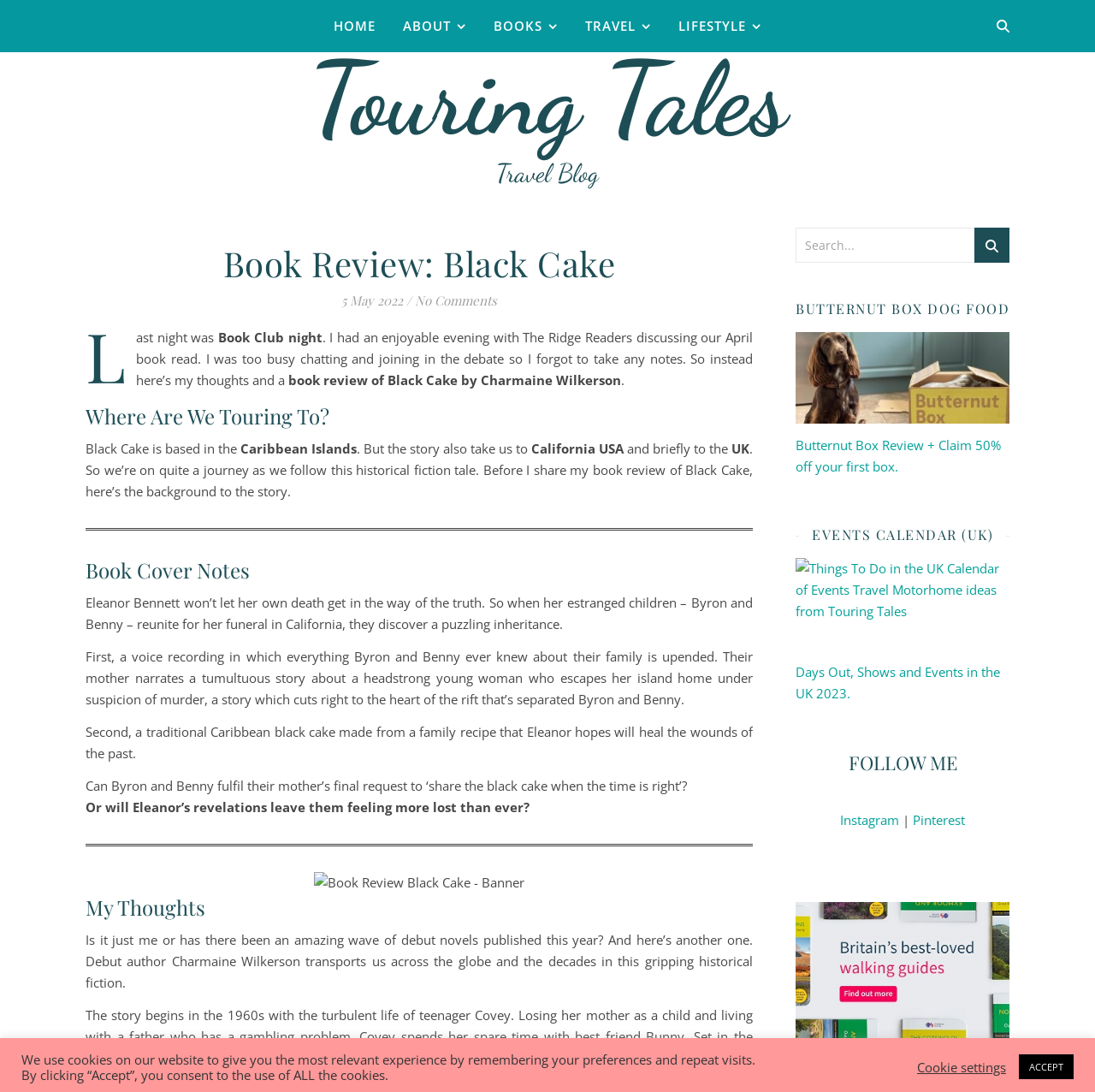Show the bounding box coordinates of the element that should be clicked to complete the task: "Read the book review of 'Black Cake'".

[0.078, 0.224, 0.688, 0.259]